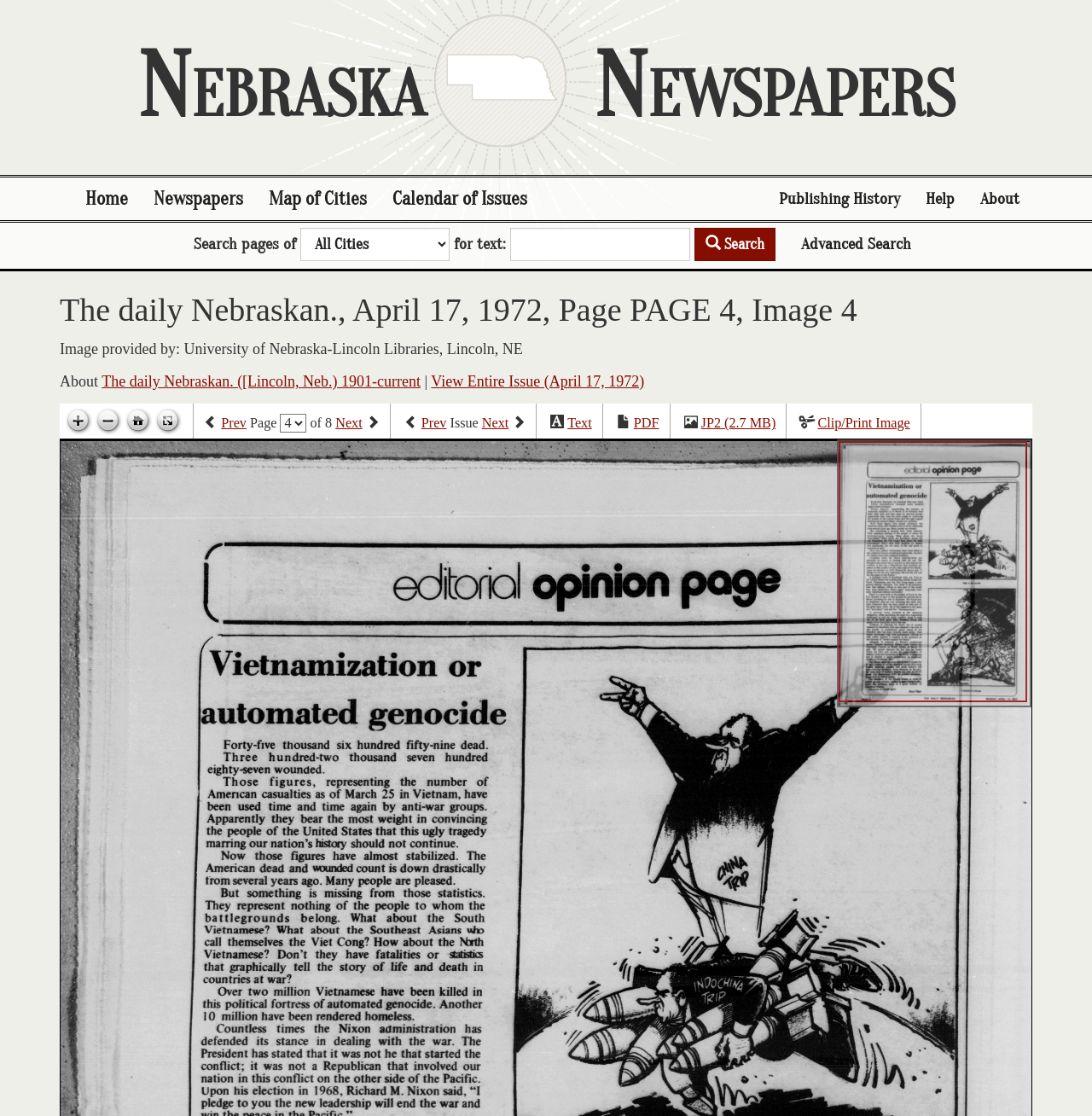Using the elements shown in the image, answer the question comprehensively: What is the current page number of the newspaper issue?

I found the answer by looking at the static text element that says 'Page' and the combobox element that allows selecting a page number, which indicates that the current page number is '4'.